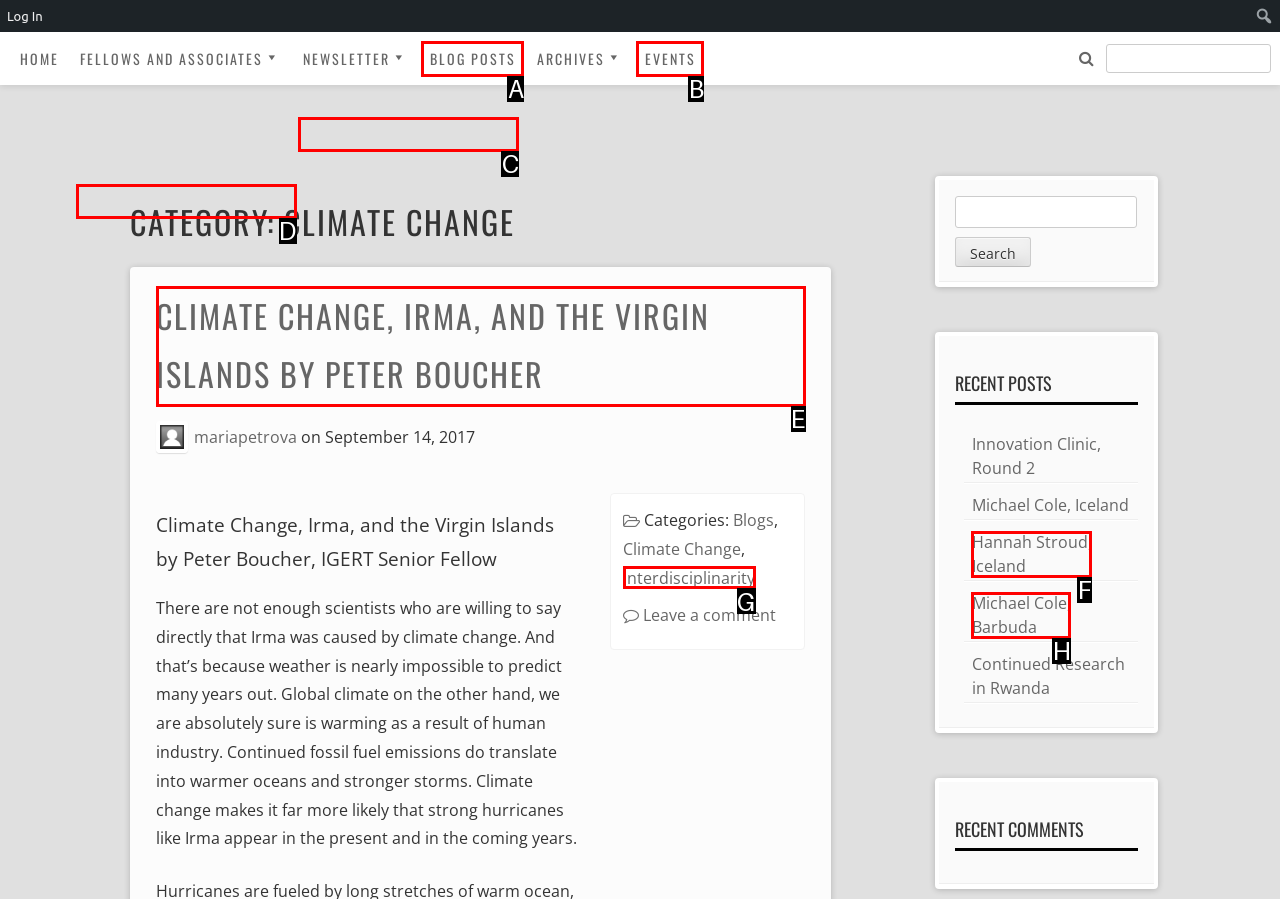From the given options, indicate the letter that corresponds to the action needed to complete this task: Read the blog post about climate change. Respond with only the letter.

E